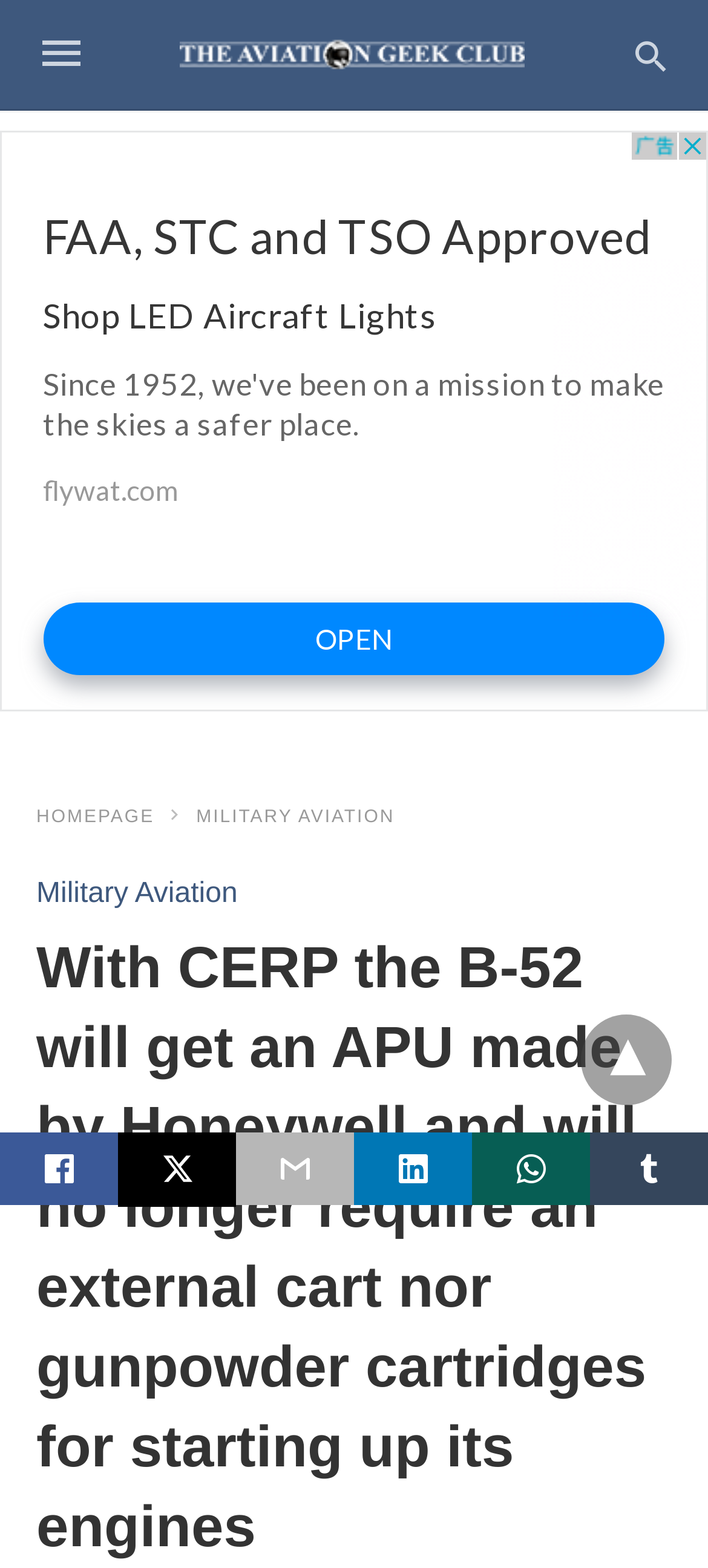Determine the title of the webpage and give its text content.

With CERP the B-52 will get an APU made by Honeywell and will no longer require an external cart nor gunpowder cartridges for starting up its engines